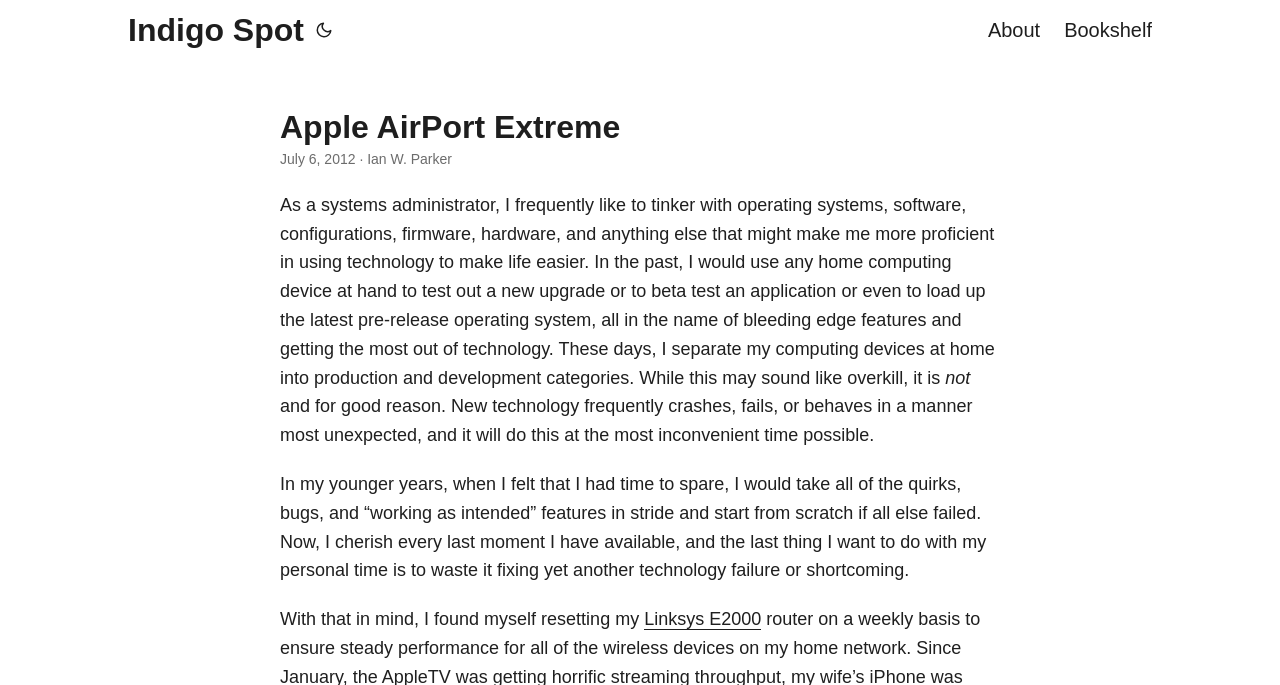Please respond to the question with a concise word or phrase:
What is the author of the article?

Ian W. Parker